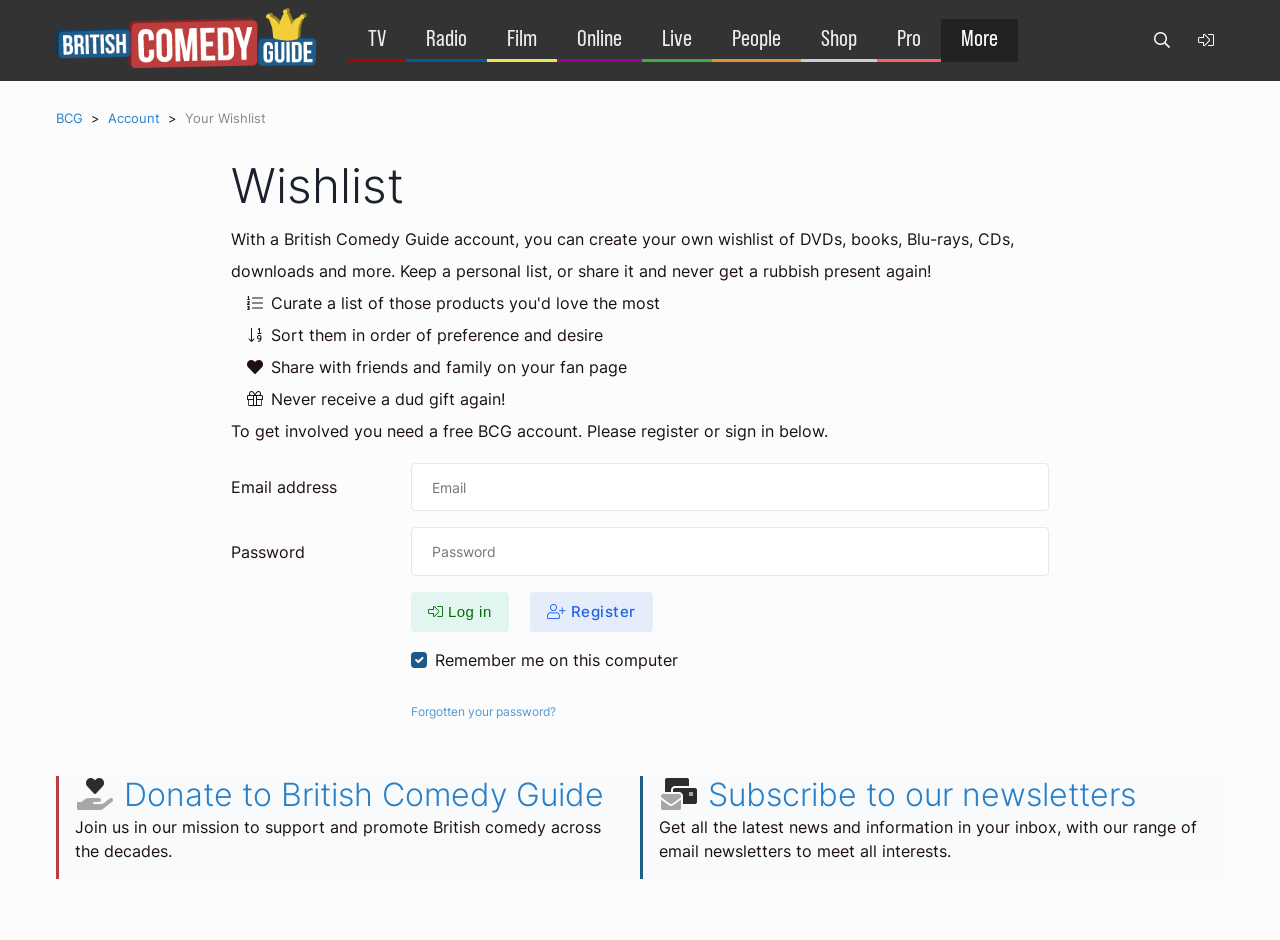Please answer the following question using a single word or phrase: 
What is the purpose of the 'Donate to British Comedy Guide' section?

To support British comedy